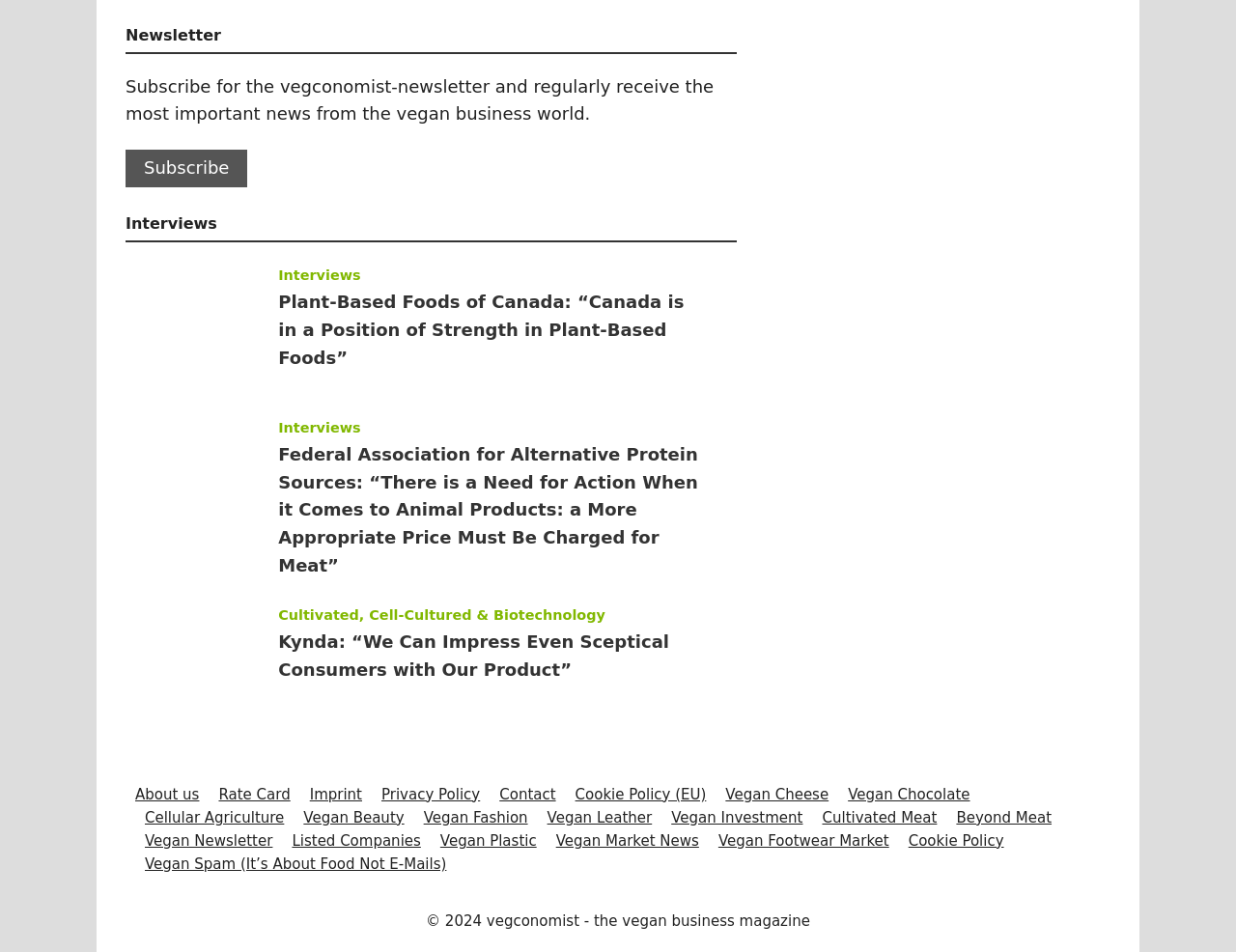What is the name of the vegan business magazine?
Please look at the screenshot and answer using one word or phrase.

Vegconomist